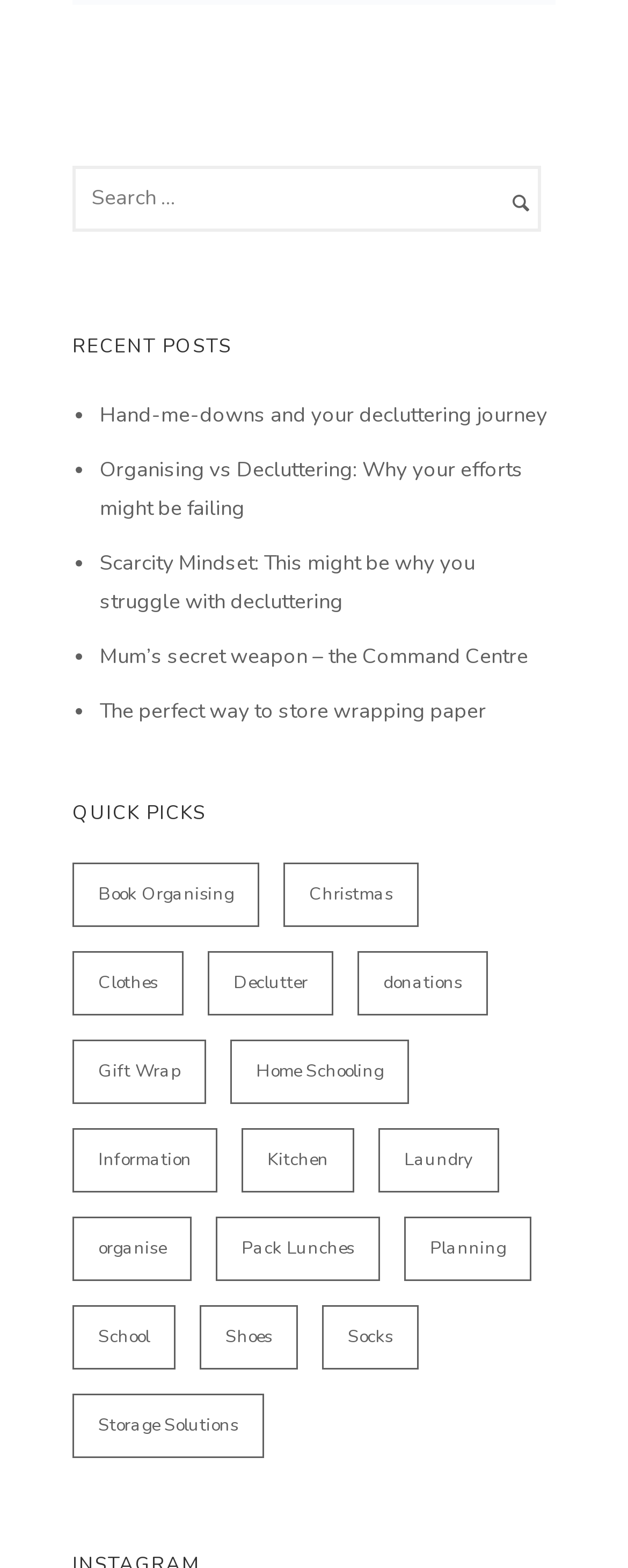Please mark the bounding box coordinates of the area that should be clicked to carry out the instruction: "Explore the category of Book Organising".

[0.115, 0.55, 0.413, 0.591]